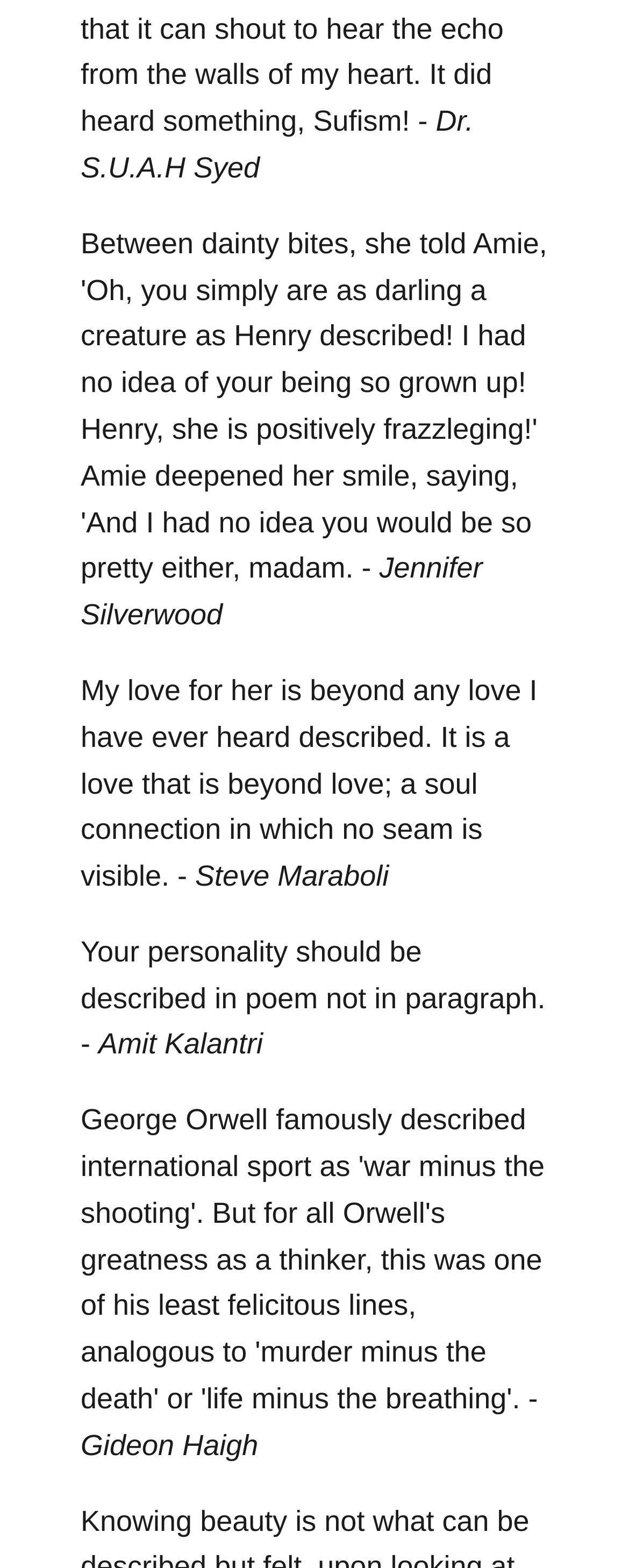Identify the bounding box coordinates for the region to click in order to carry out this instruction: "check the quote by 'Jennifer Silverwood'". Provide the coordinates using four float numbers between 0 and 1, formatted as [left, top, right, bottom].

[0.128, 0.352, 0.767, 0.402]